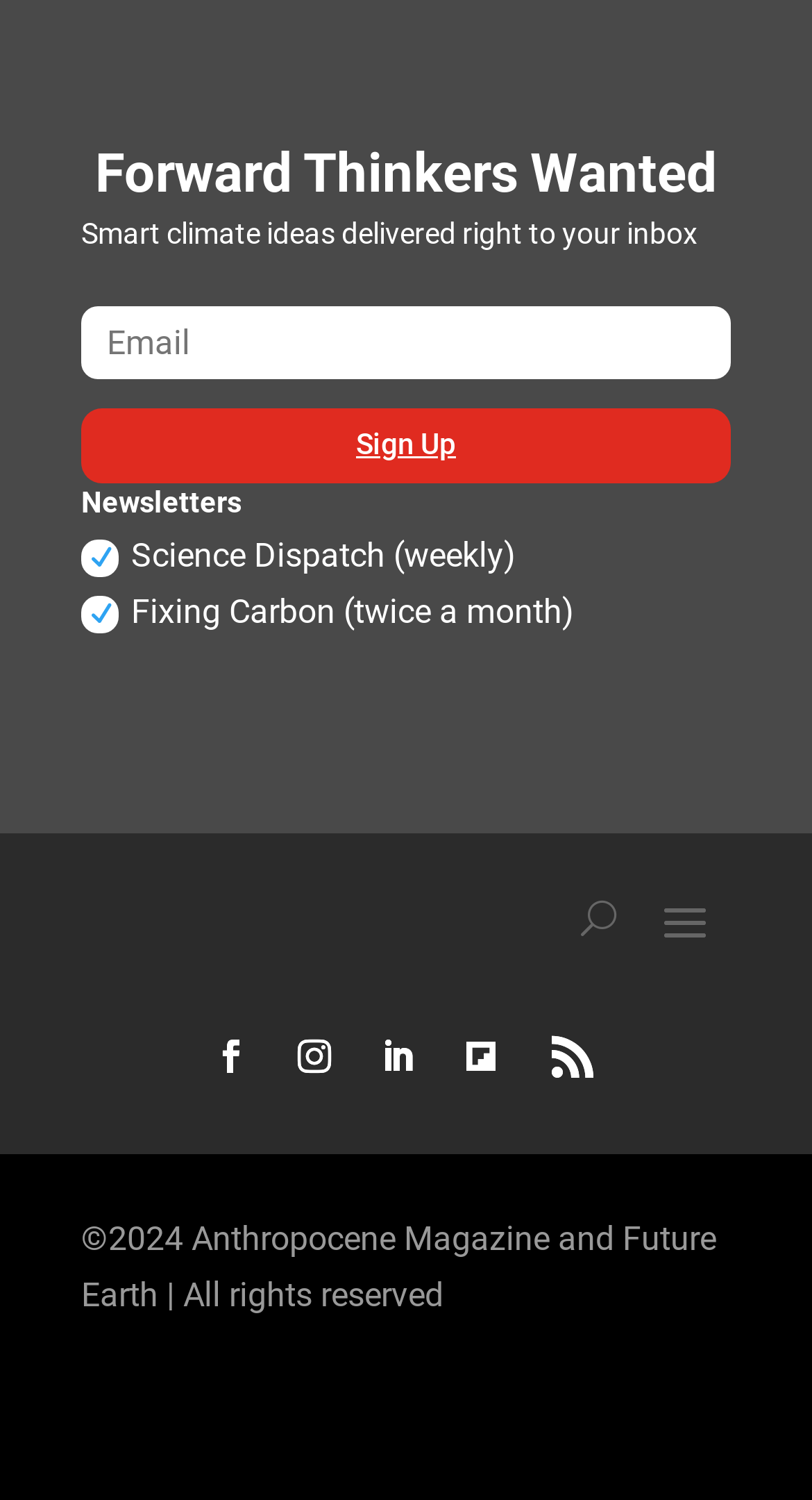Please specify the bounding box coordinates of the region to click in order to perform the following instruction: "Sign up for newsletters".

[0.1, 0.272, 0.9, 0.322]